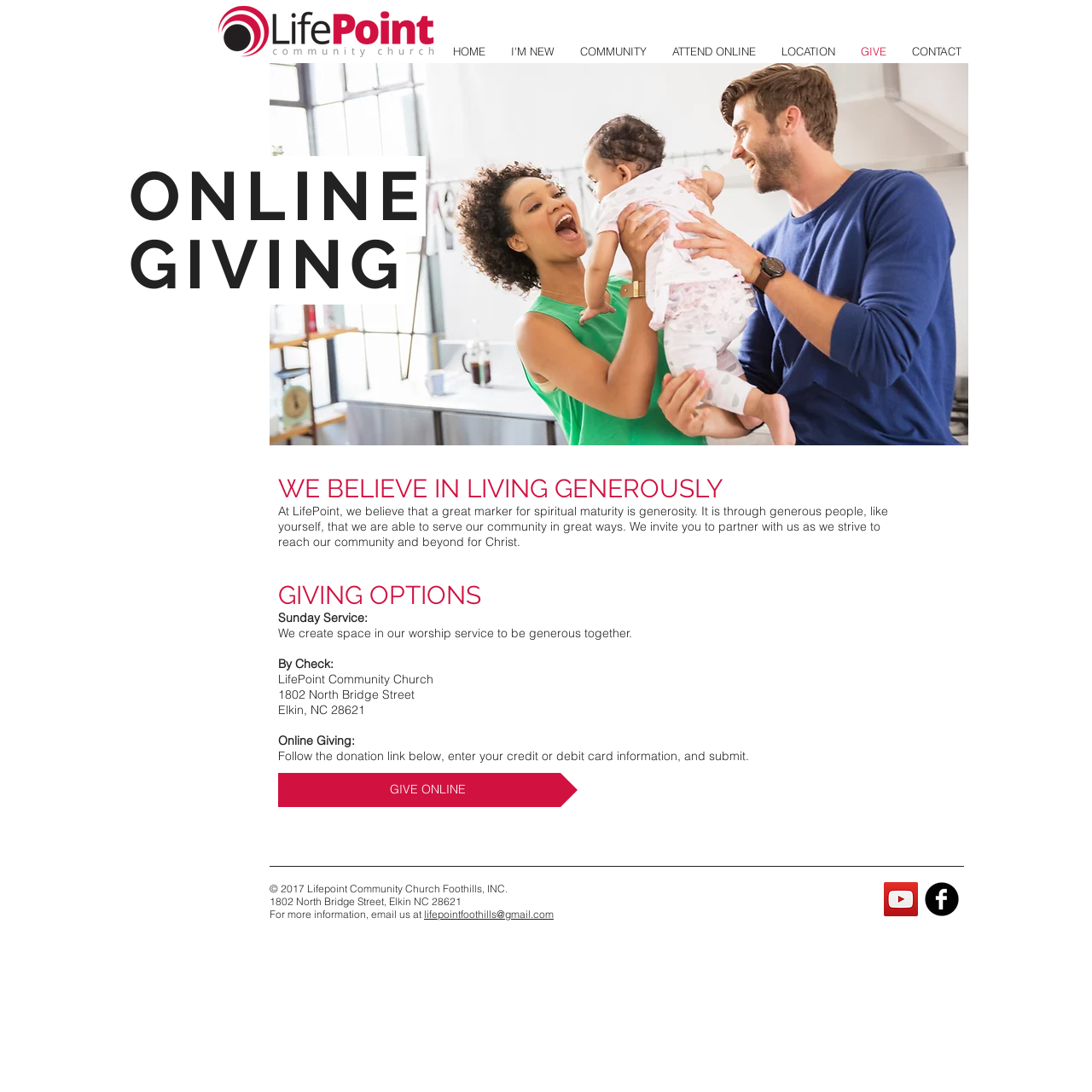Please provide the bounding box coordinates for the element that needs to be clicked to perform the following instruction: "Read about El Niño concerns". The coordinates should be given as four float numbers between 0 and 1, i.e., [left, top, right, bottom].

None